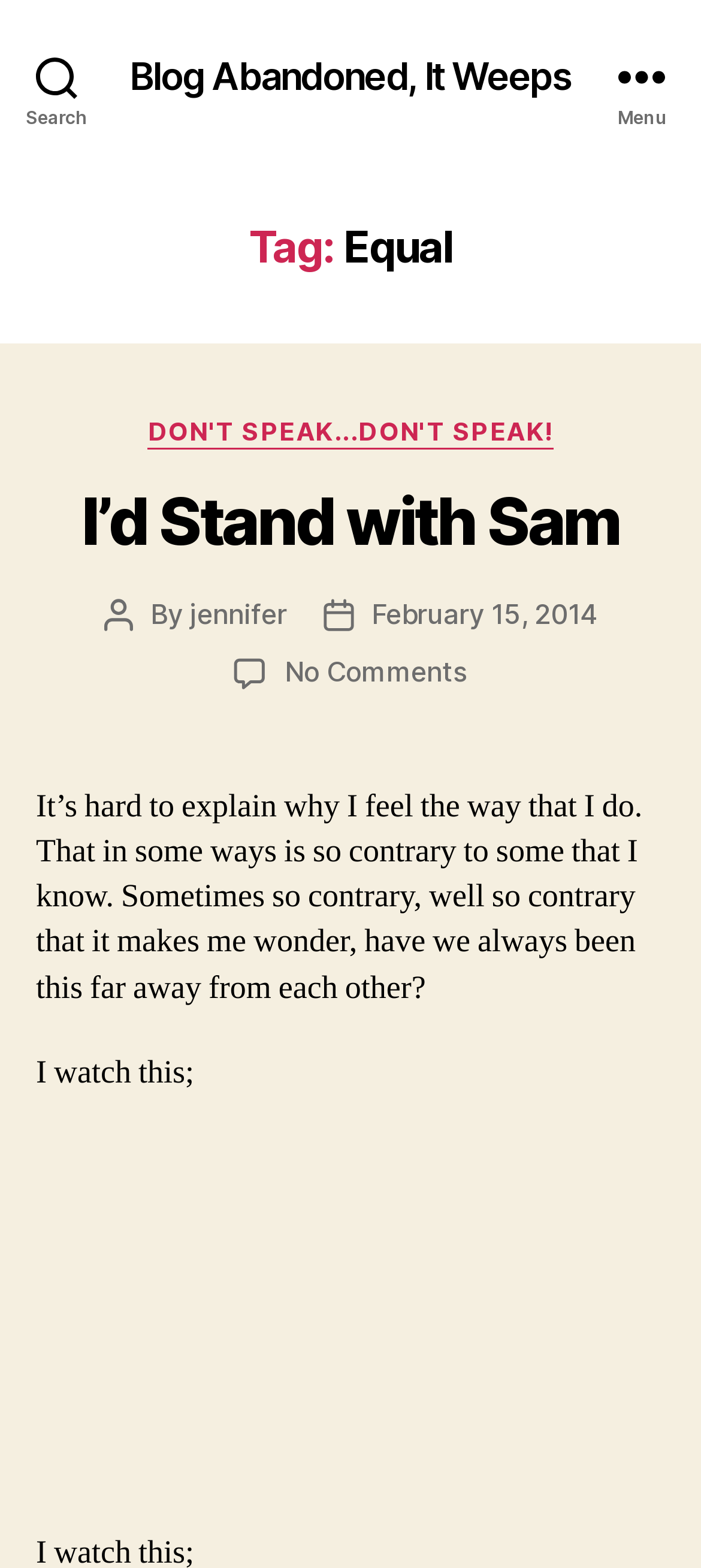Offer a detailed explanation of the webpage layout and contents.

The webpage is a blog post titled "I’d Stand with Sam" with a tag "Equal". At the top left, there is a search button. Next to it, the blog title "Blog Abandoned, It Weeps" is displayed as a link. On the top right, a menu button is located.

Below the top section, there is a header section that spans the entire width of the page. It contains a heading "Tag: Equal" on the left side. Below the heading, there are two sections. The left section contains a category list with a heading "Categories" and a link "DON'T SPEAK...DON'T SPEAK!". The right section has a heading "I’d Stand with Sam" with a link to the same title. Below the heading, there is a paragraph of text that discusses the blogger's feelings and thoughts.

Under the paragraph, there is a section that displays the post author's name "jennifer" as a link, the post date "February 15, 2014" as a link, and a comment count "No Comments on I’d Stand with Sam" as a link. 

Further down, there is a block of text that continues the blogger's thoughts, followed by a sentence "I watch this;". Below the sentence, there is a disabled plugin object that takes up most of the width of the page, with an embedded object inside it.